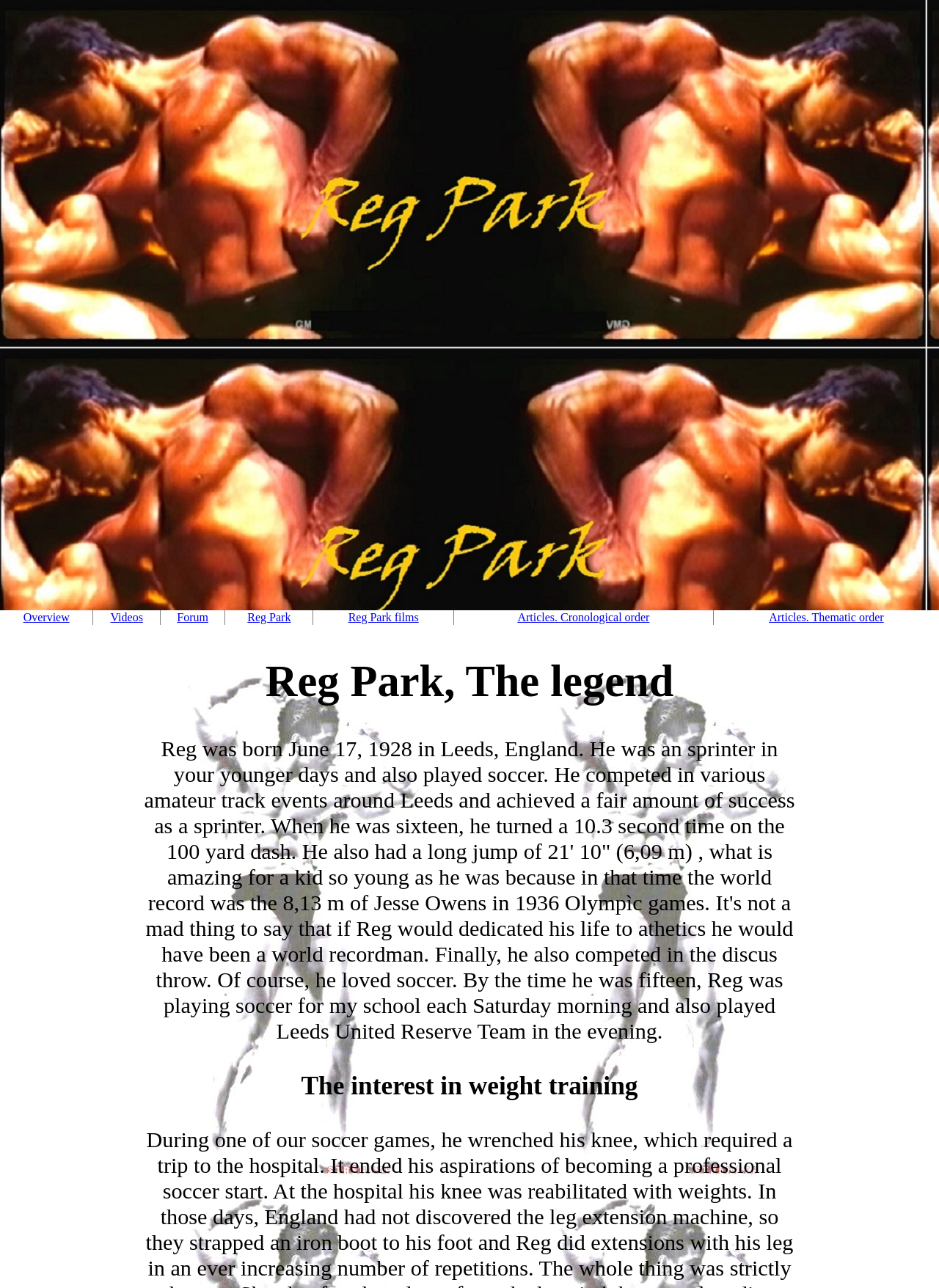Given the element description, predict the bounding box coordinates in the format (top-left x, top-left y, bottom-right x, bottom-right y), using floating point numbers between 0 and 1: Articles. Cronological order

[0.551, 0.474, 0.692, 0.484]